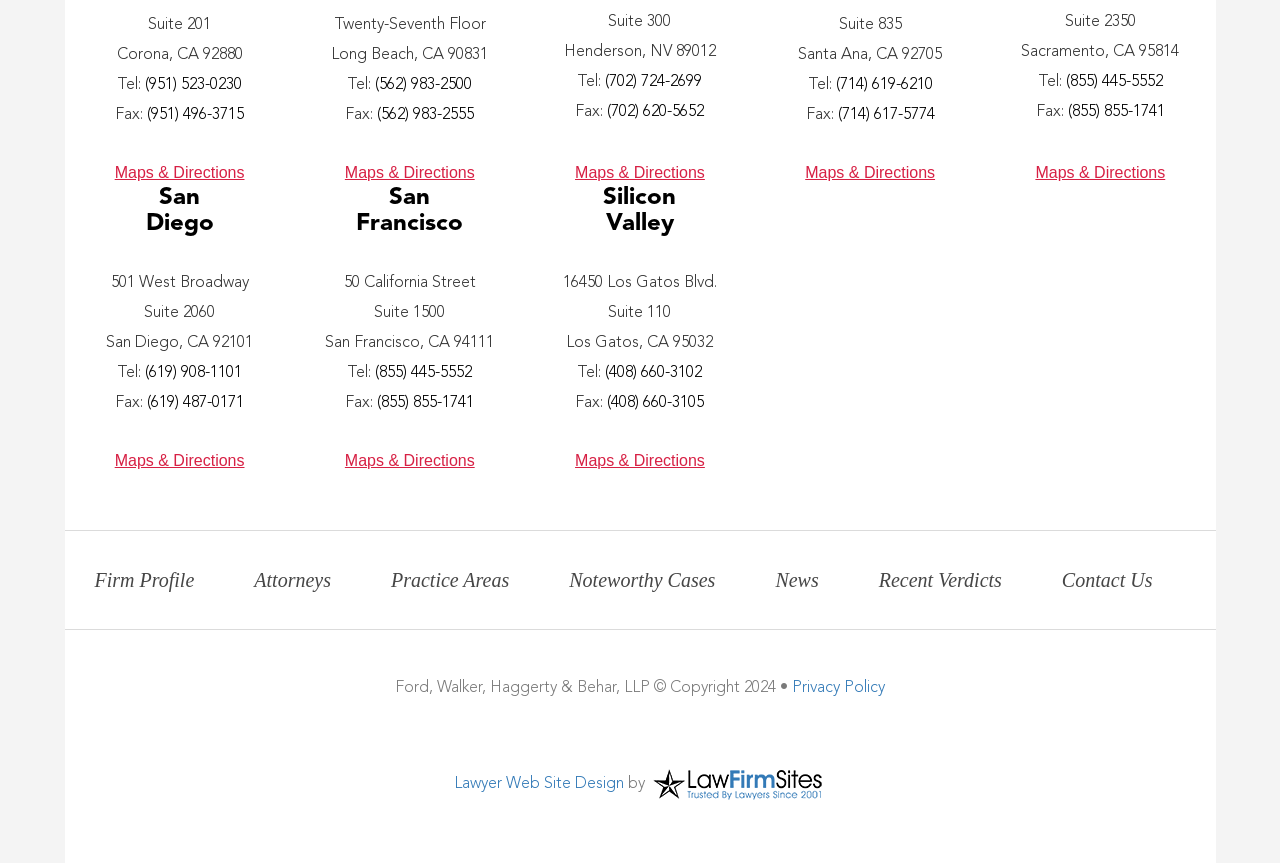Please pinpoint the bounding box coordinates for the region I should click to adhere to this instruction: "compare Date Fruit and Olive Fruit".

None